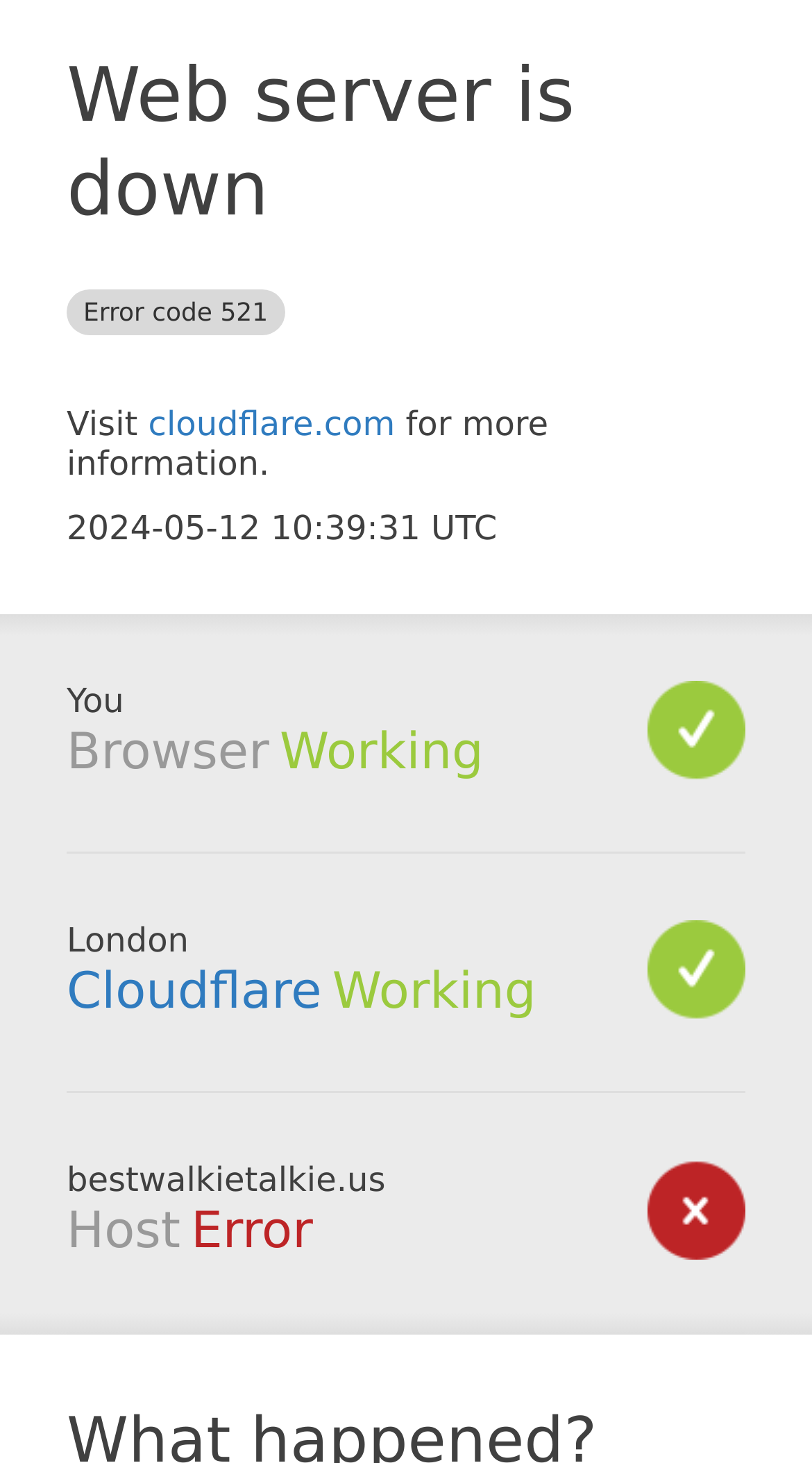Locate and extract the headline of this webpage.

Web server is down Error code 521